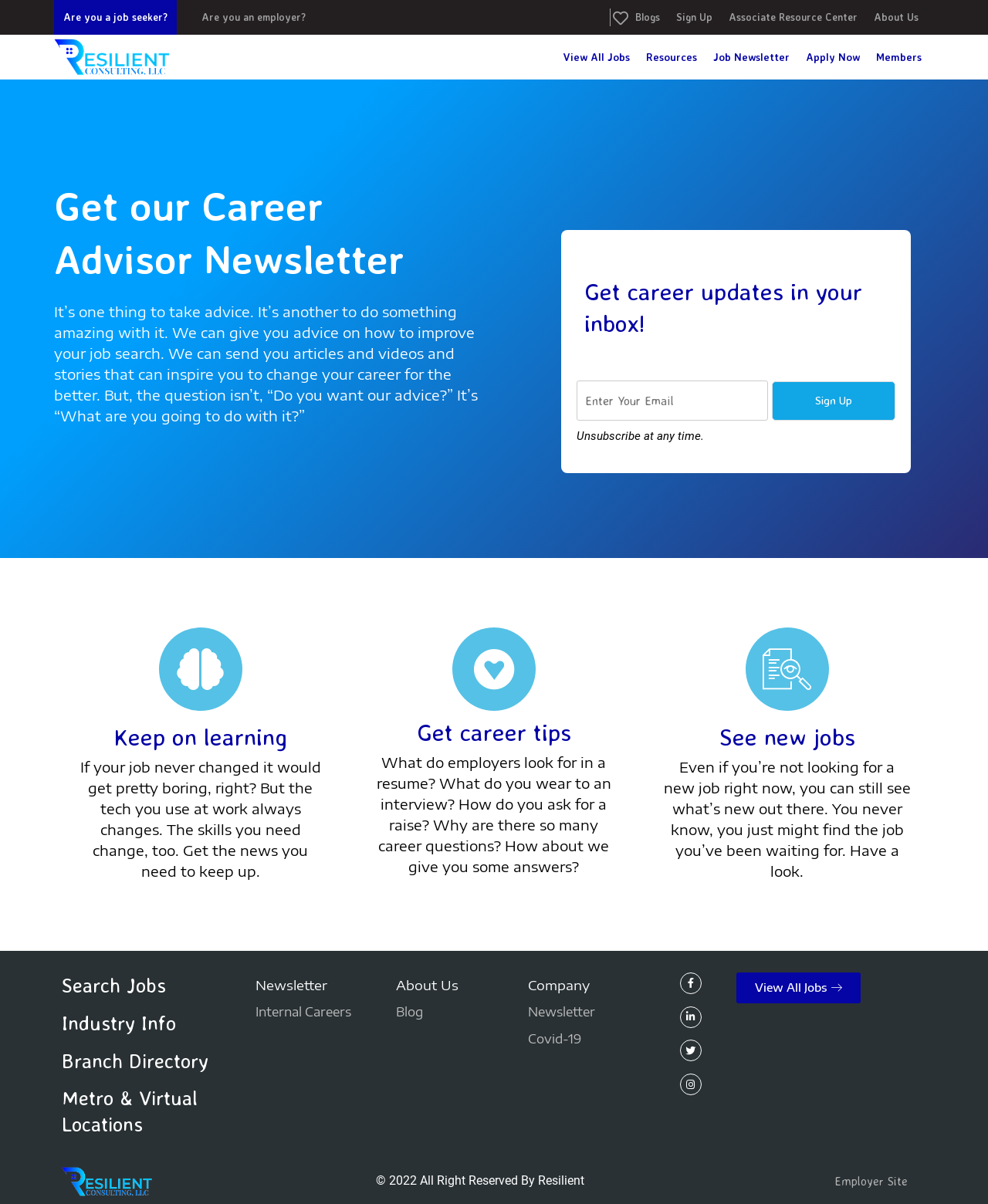What type of resources are available on this website?
Please provide a single word or phrase as the answer based on the screenshot.

Job search and career development resources